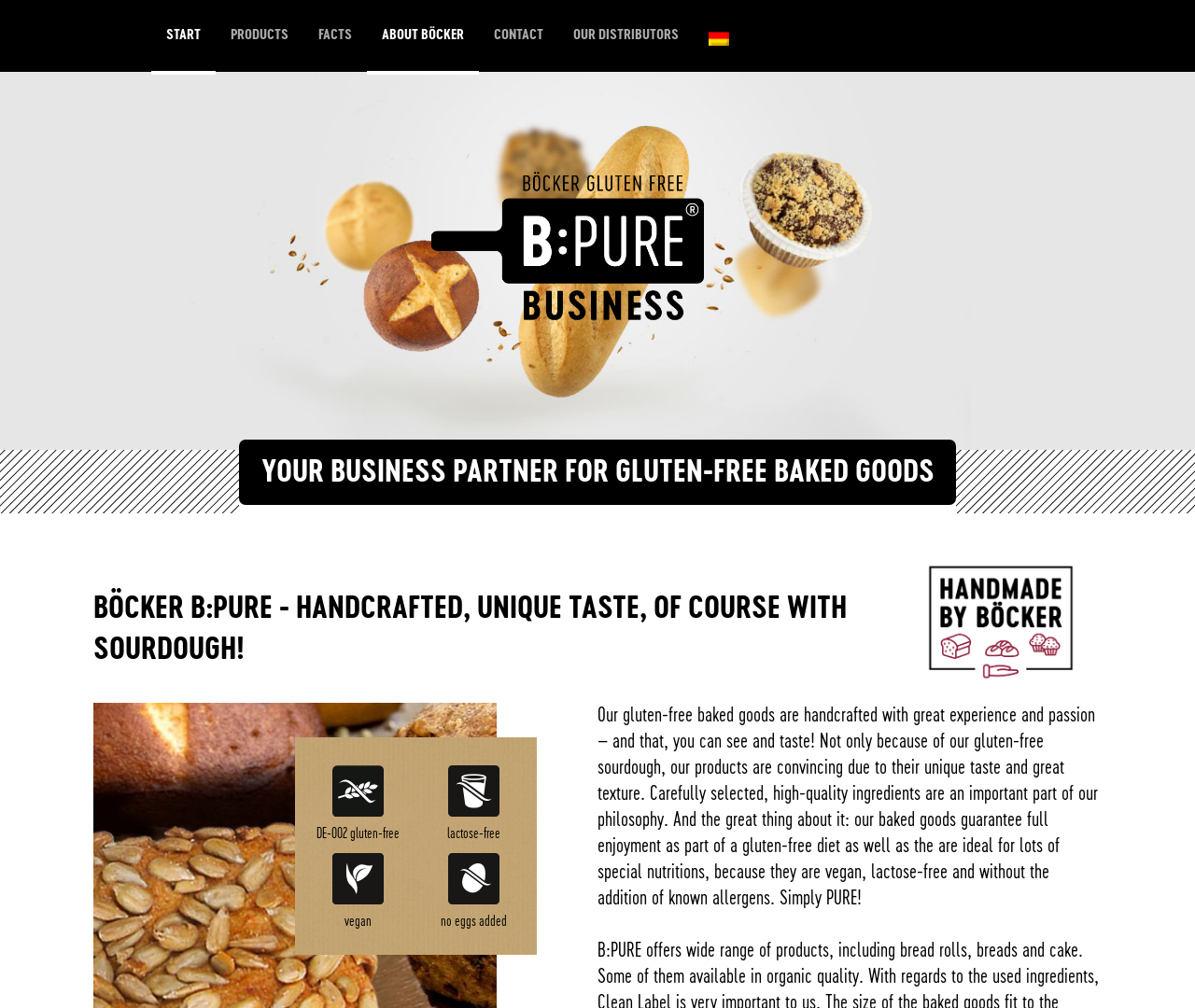Using the provided element description "OUR DISTRIBUTORS", determine the bounding box coordinates of the UI element.

[0.467, 0.0, 0.58, 0.07]